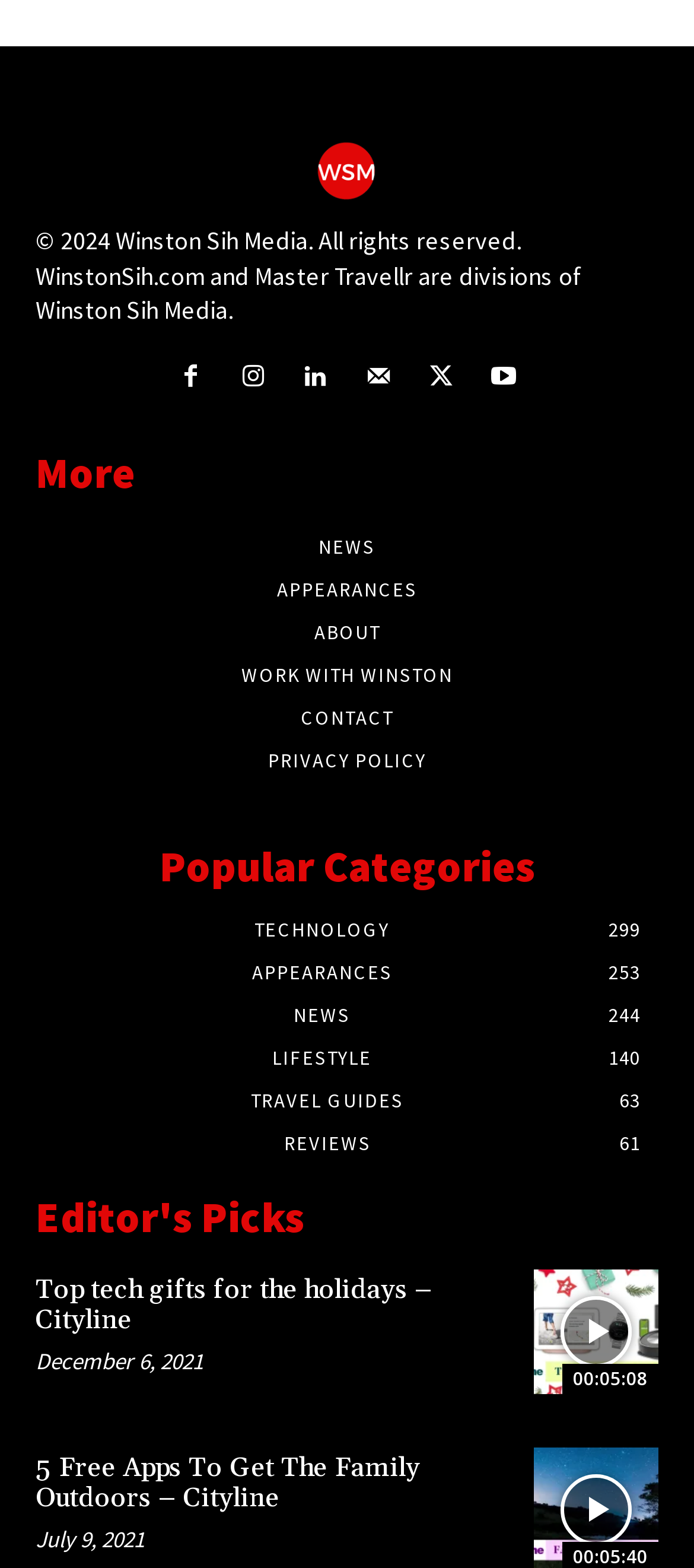Consider the image and give a detailed and elaborate answer to the question: 
What is the title of the latest article?

I looked at the headings under the 'Editor's Picks' section and found that the latest article is 'Top tech gifts for the holidays – Cityline', which was published on December 6, 2021.